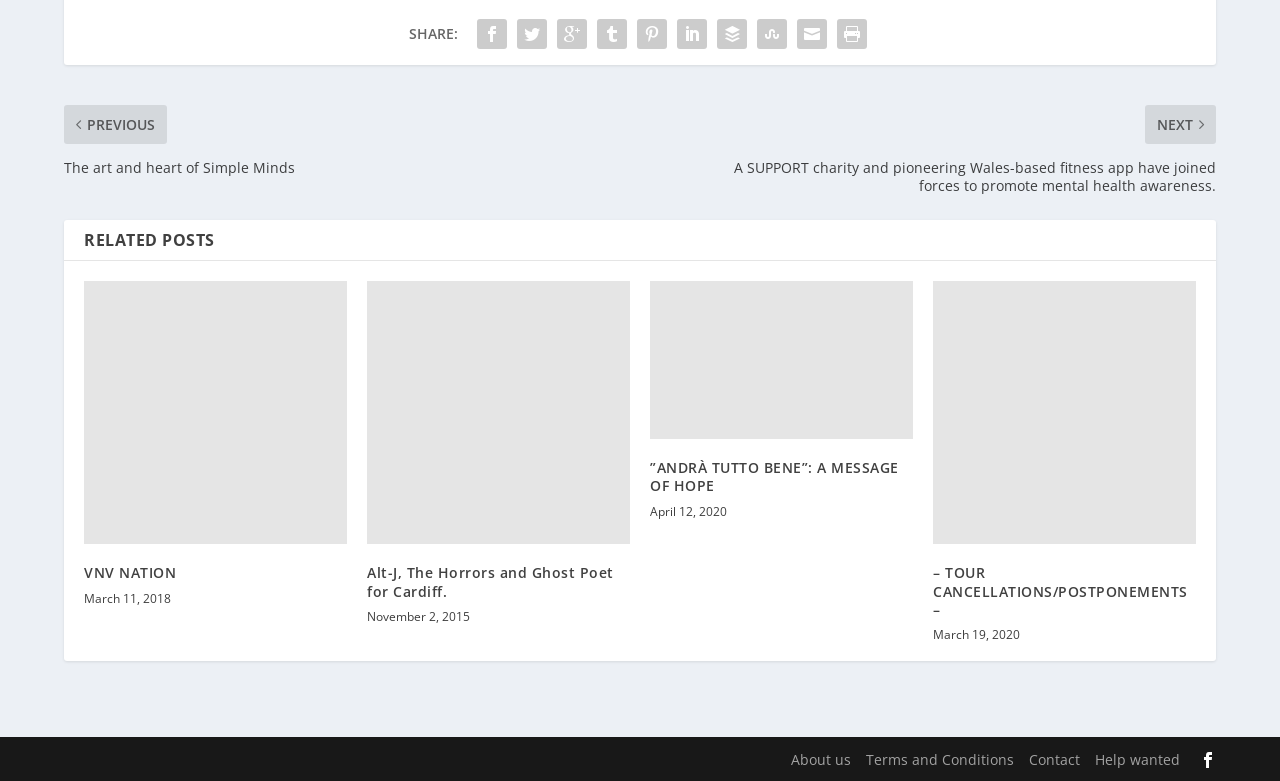Pinpoint the bounding box coordinates of the element you need to click to execute the following instruction: "Share the page". The bounding box should be represented by four float numbers between 0 and 1, in the format [left, top, right, bottom].

[0.319, 0.013, 0.357, 0.038]